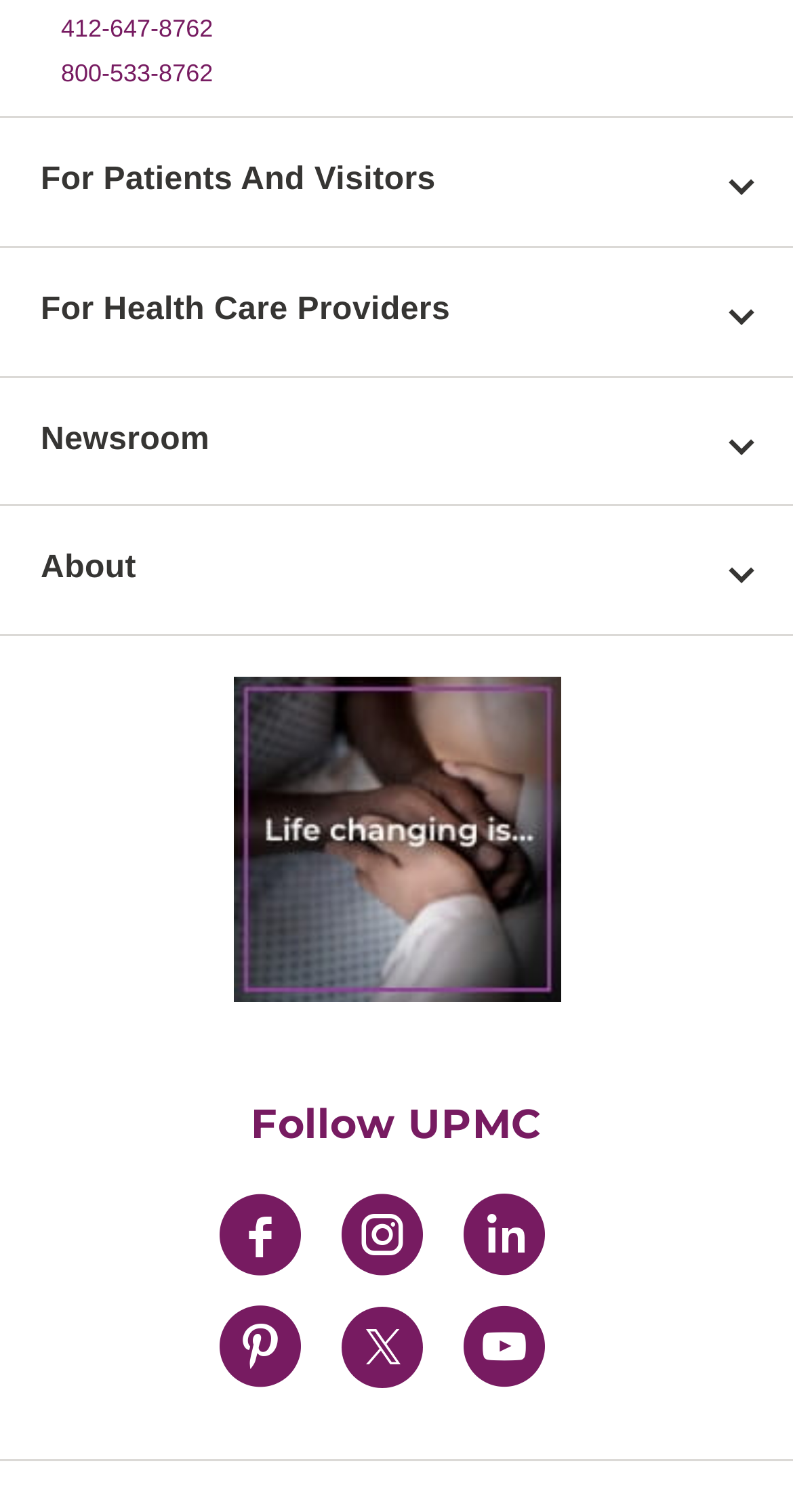Determine the bounding box coordinates for the clickable element to execute this instruction: "Read the 'Life changing is...' article". Provide the coordinates as four float numbers between 0 and 1, i.e., [left, top, right, bottom].

[0.0, 0.448, 1.0, 0.663]